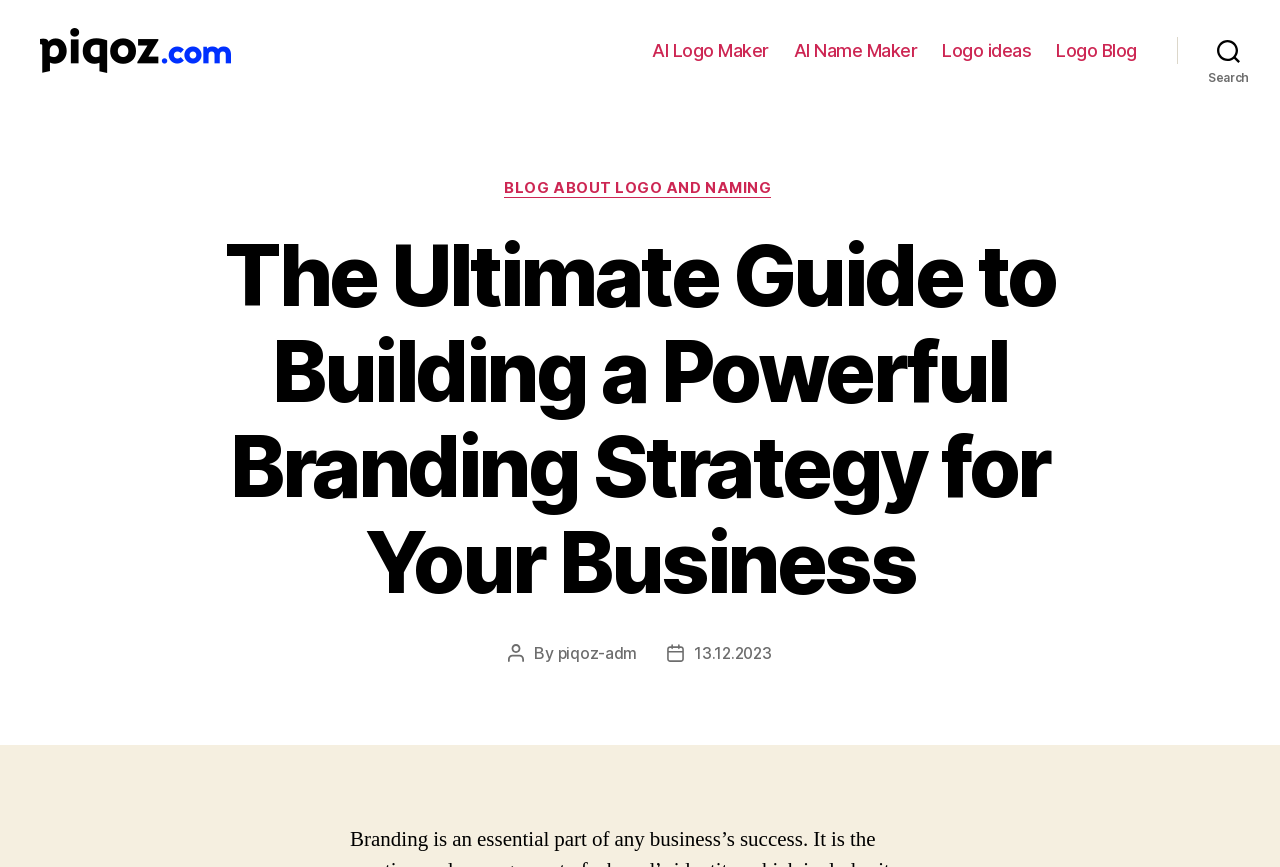Bounding box coordinates are given in the format (top-left x, top-left y, bottom-right x, bottom-right y). All values should be floating point numbers between 0 and 1. Provide the bounding box coordinate for the UI element described as: AI Name Maker

[0.62, 0.046, 0.717, 0.071]